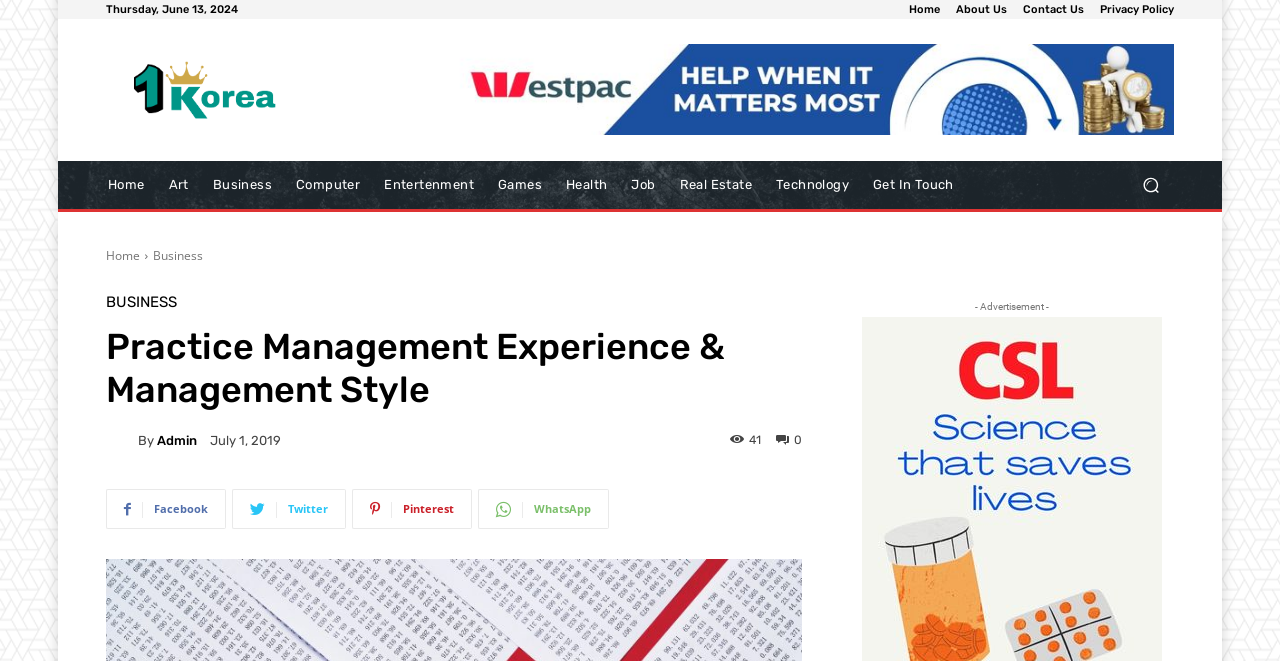Using the webpage screenshot and the element description Privacy Policy, determine the bounding box coordinates. Specify the coordinates in the format (top-left x, top-left y, bottom-right x, bottom-right y) with values ranging from 0 to 1.

[0.859, 0.006, 0.917, 0.023]